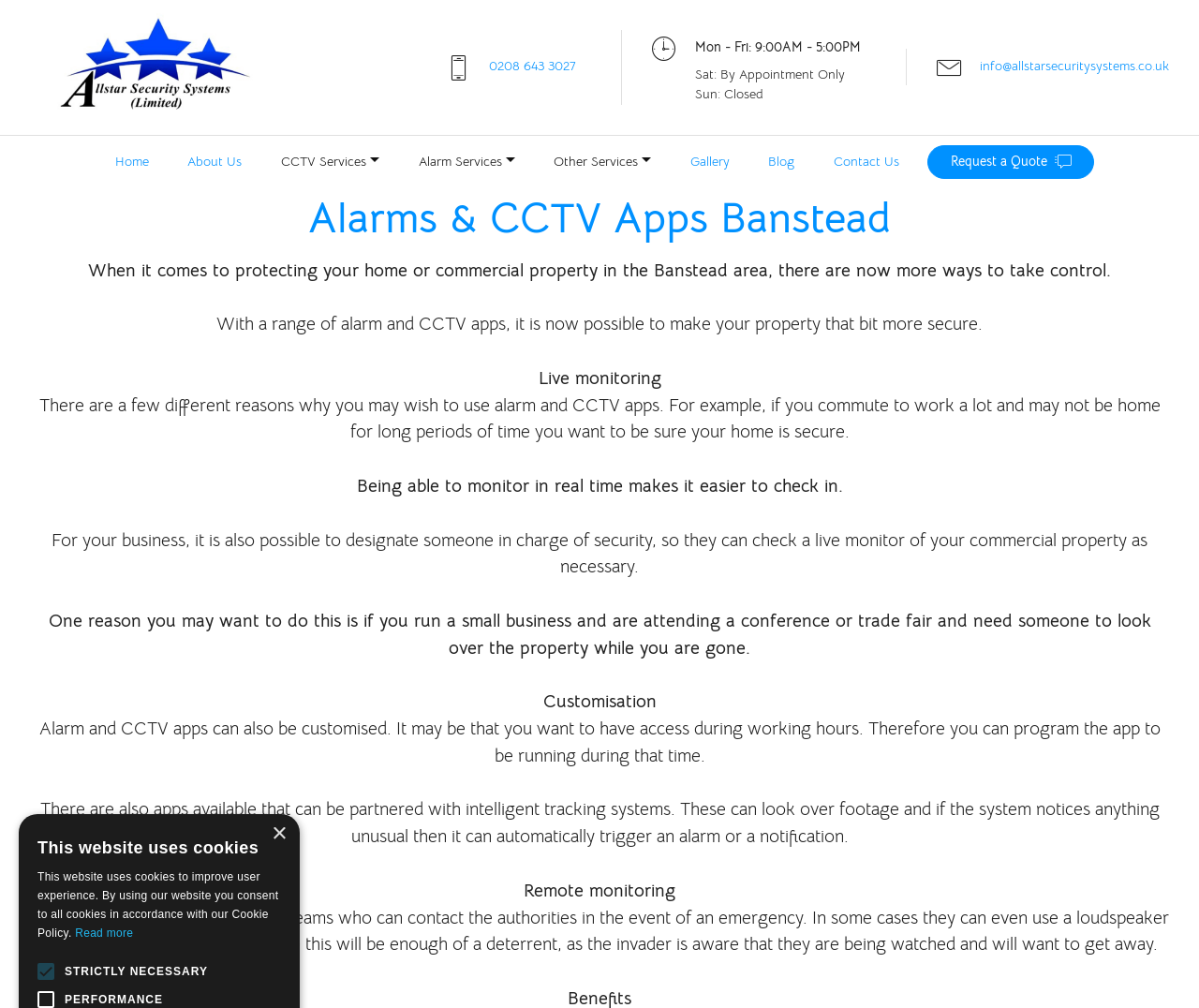What is the purpose of alarm and CCTV apps?
Please provide a comprehensive answer based on the contents of the image.

I found the purpose of alarm and CCTV apps by reading the StaticText elements that describe the benefits of using these apps, which are located in the main content area of the webpage.